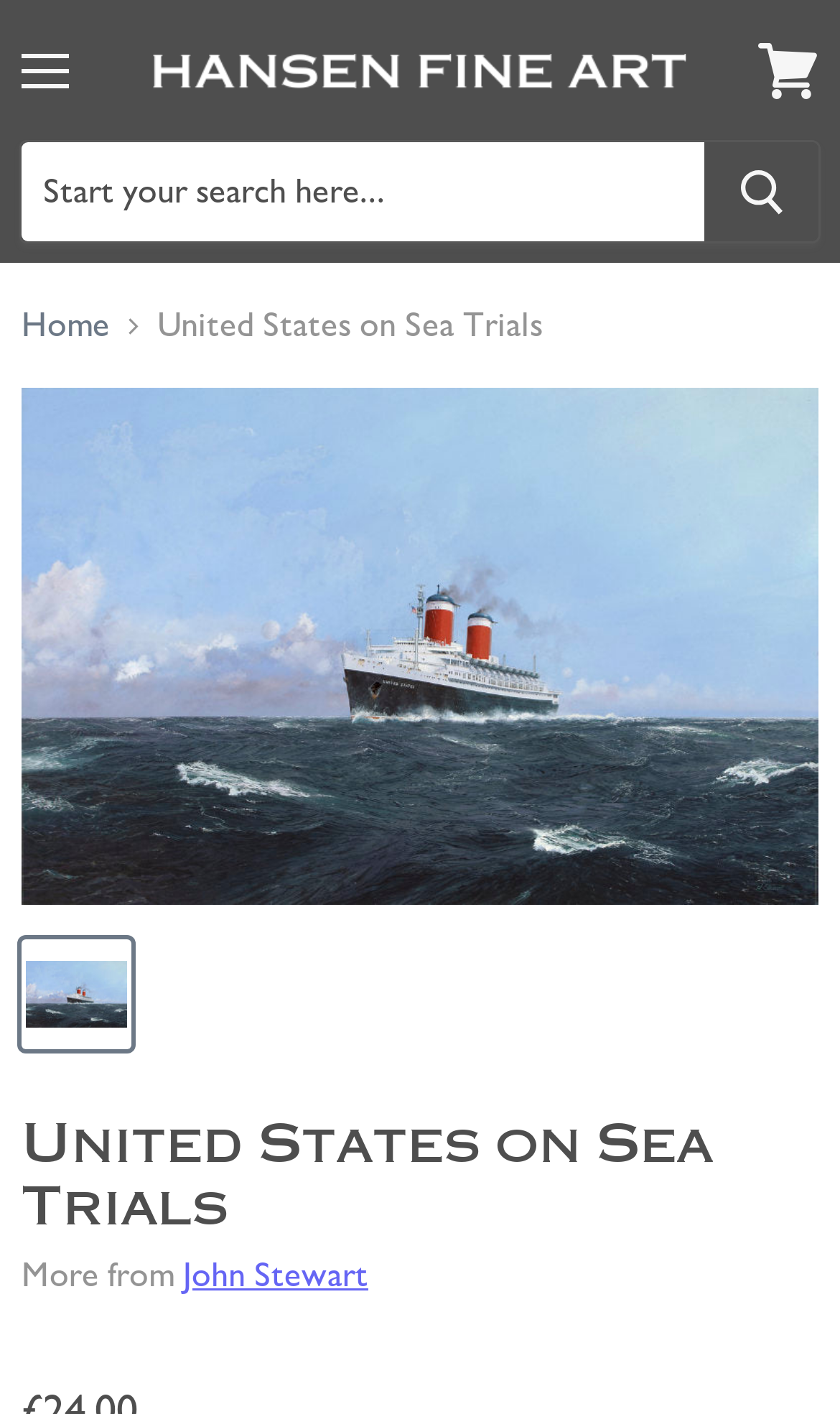How many product thumbnails are there?
Give a single word or phrase answer based on the content of the image.

1